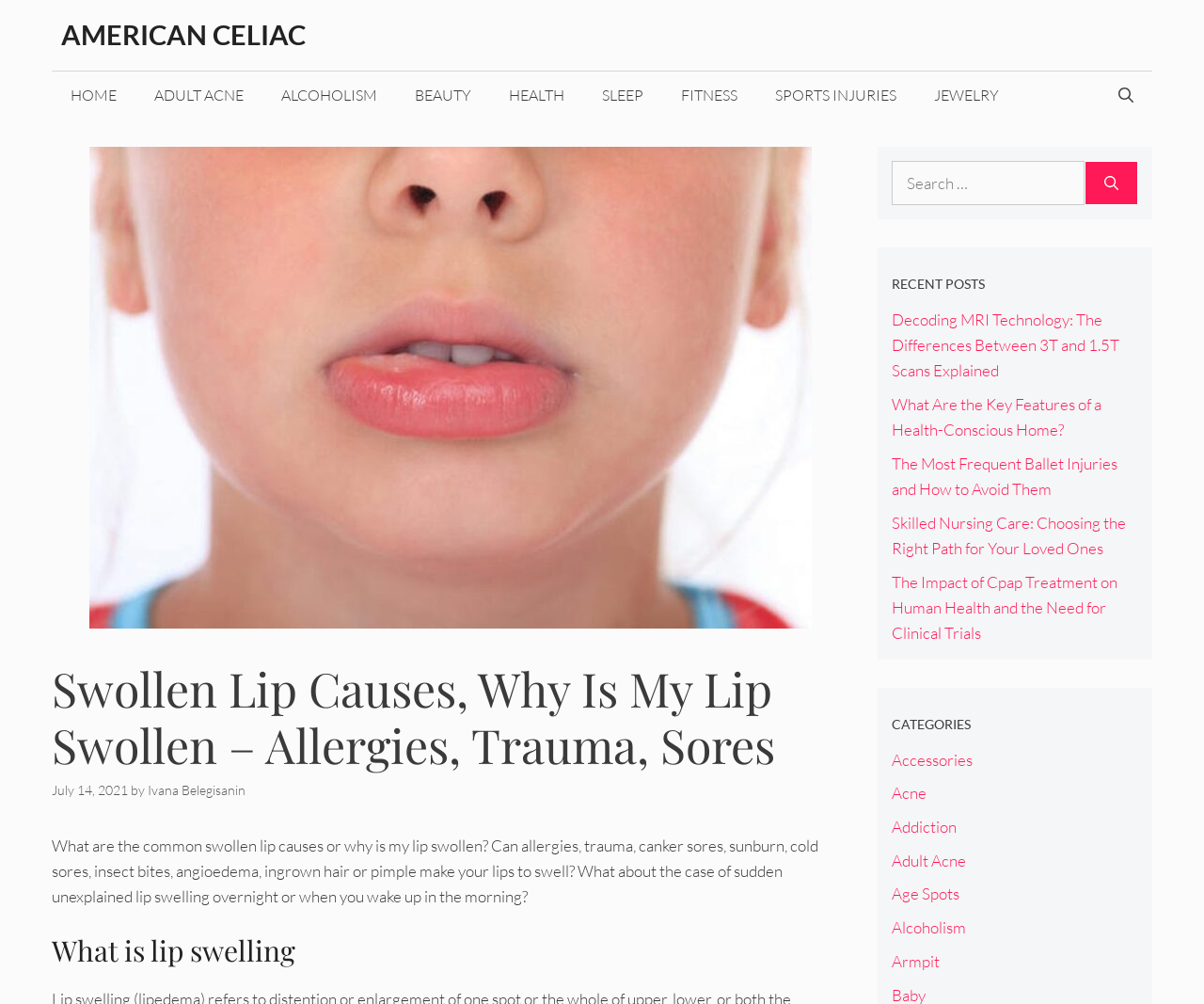Please find the bounding box coordinates of the element's region to be clicked to carry out this instruction: "Click on the '0 comments' link".

None